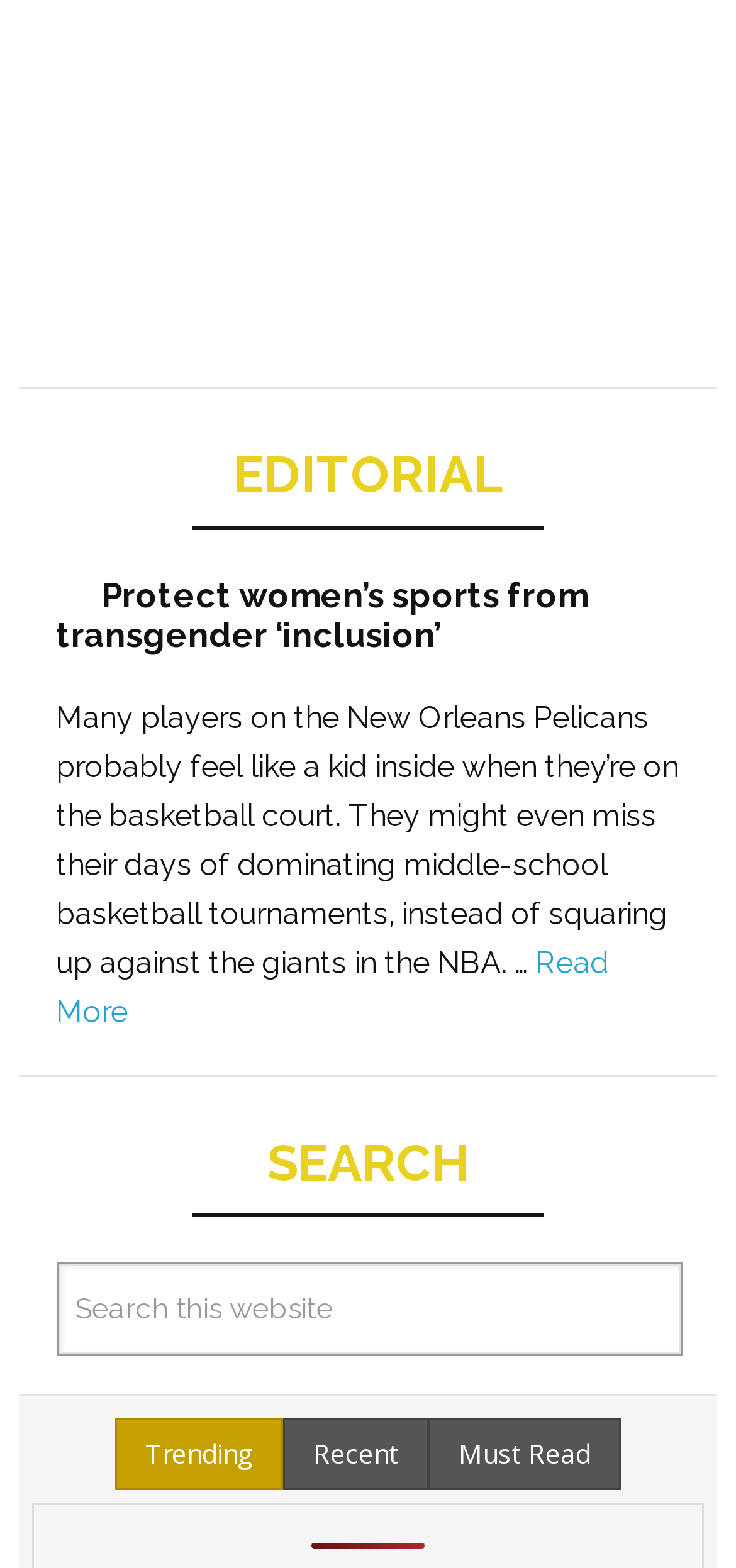What is the text of the 'Read More' link?
From the image, provide a succinct answer in one word or a short phrase.

Read More